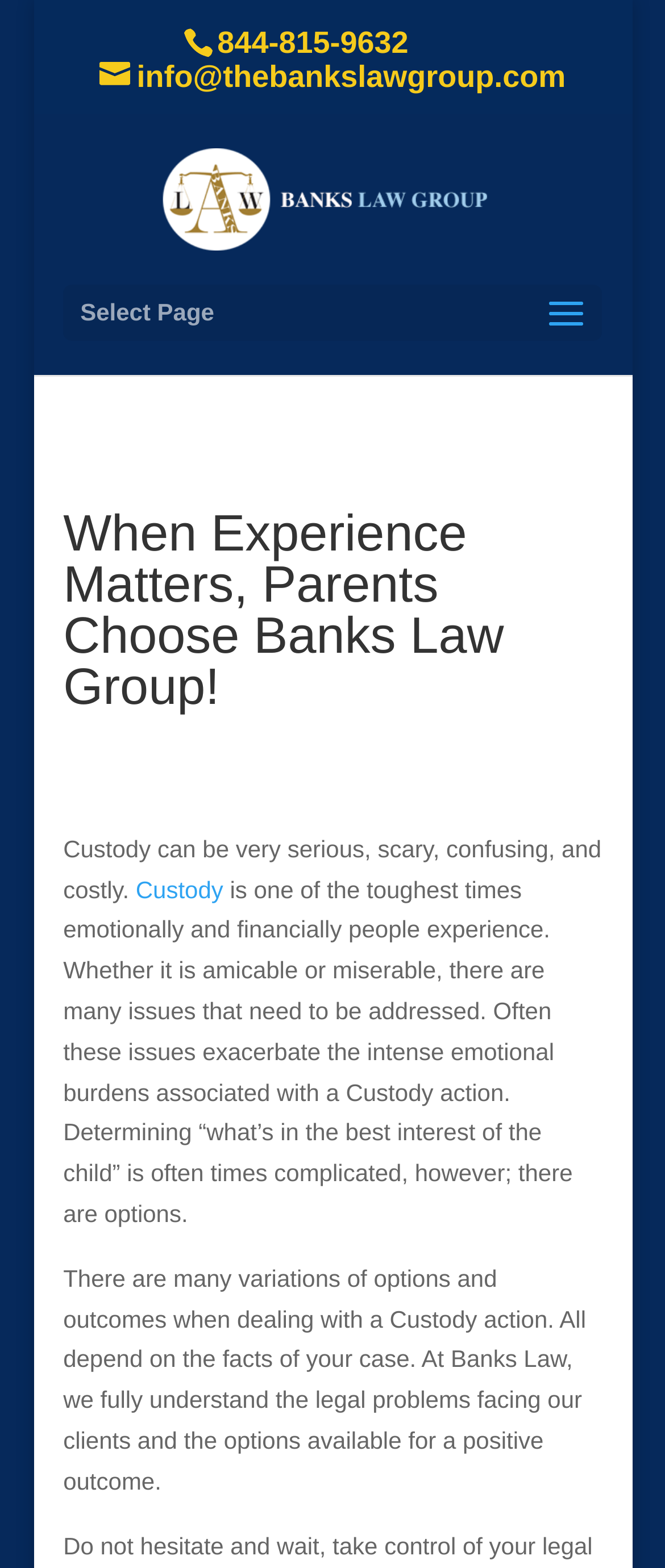What is the headline of the webpage?

When Experience Matters, Parents Choose Banks Law Group!